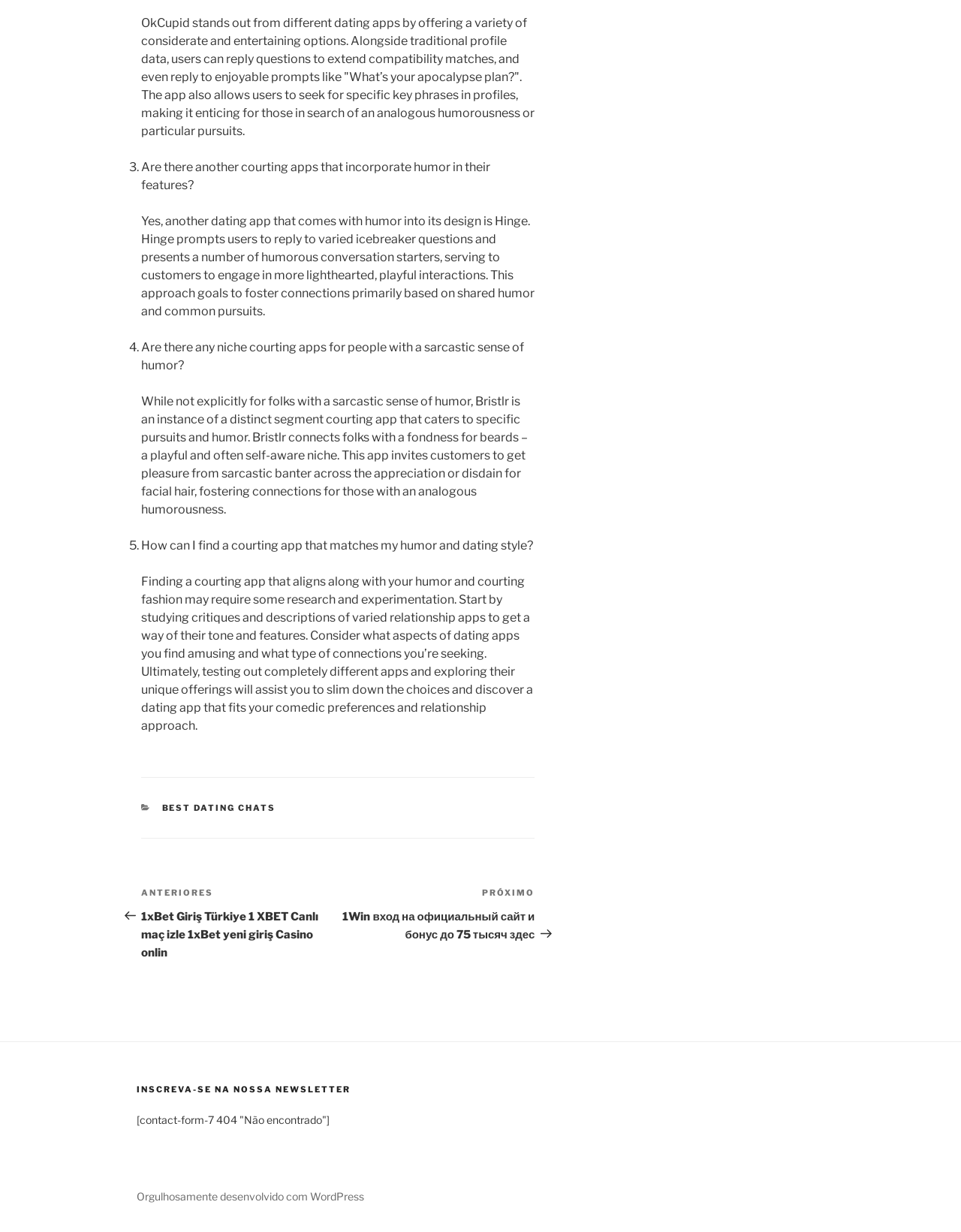How can users find a dating app that matches their humor and dating style?
Using the image as a reference, give an elaborate response to the question.

The webpage suggests that users should read reviews and descriptions of various dating apps to get a sense of their tone and features. By considering what aspects of dating apps they find amusing and what type of connections they're seeking, users can experiment with different apps to find one that fits their comedic preferences and dating approach.